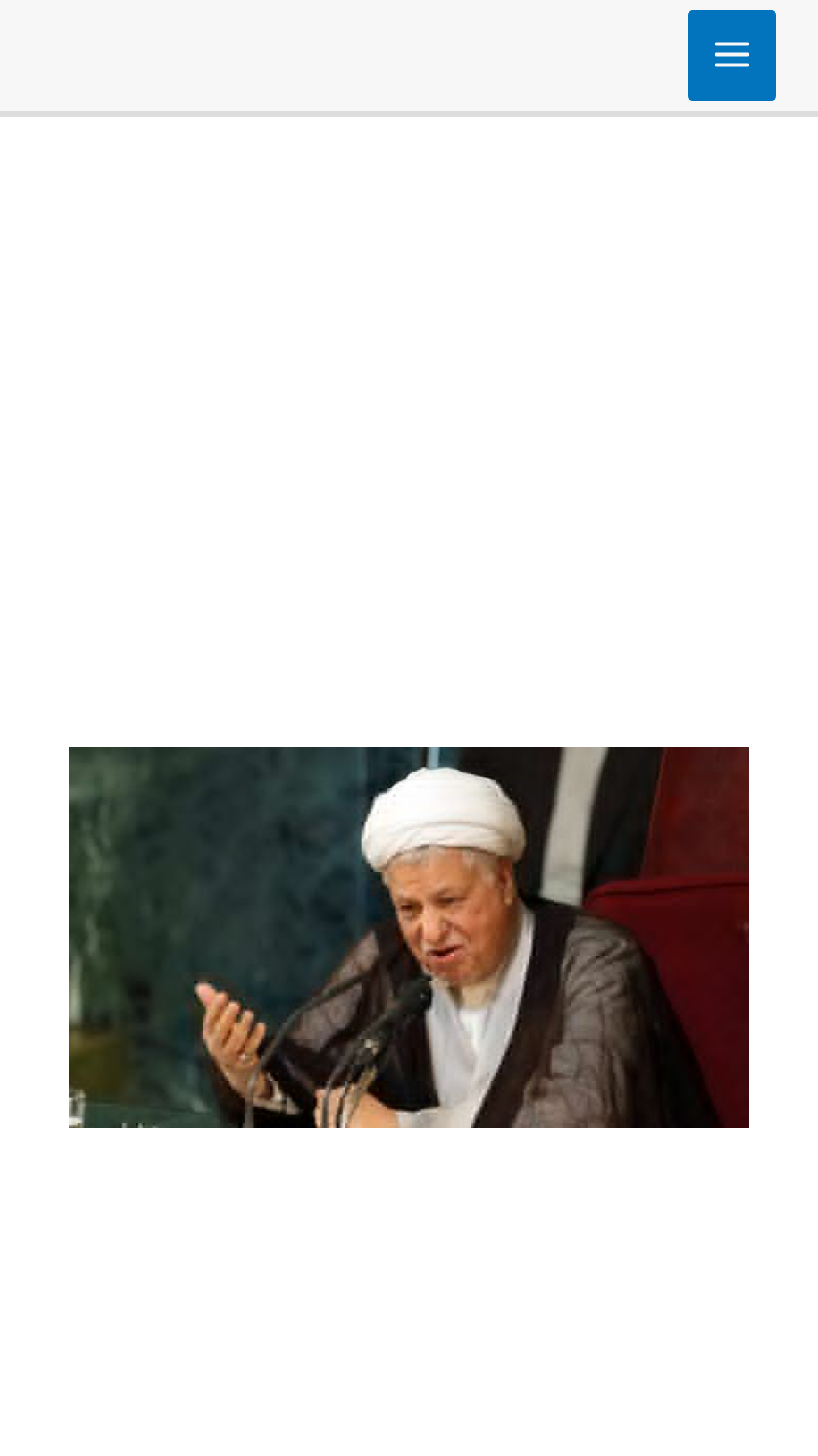Who is the author of the article?
Please use the image to deliver a detailed and complete answer.

The answer can be found in the text '/ By Ben Hall' which indicates that Ben Hall is the author of the article.